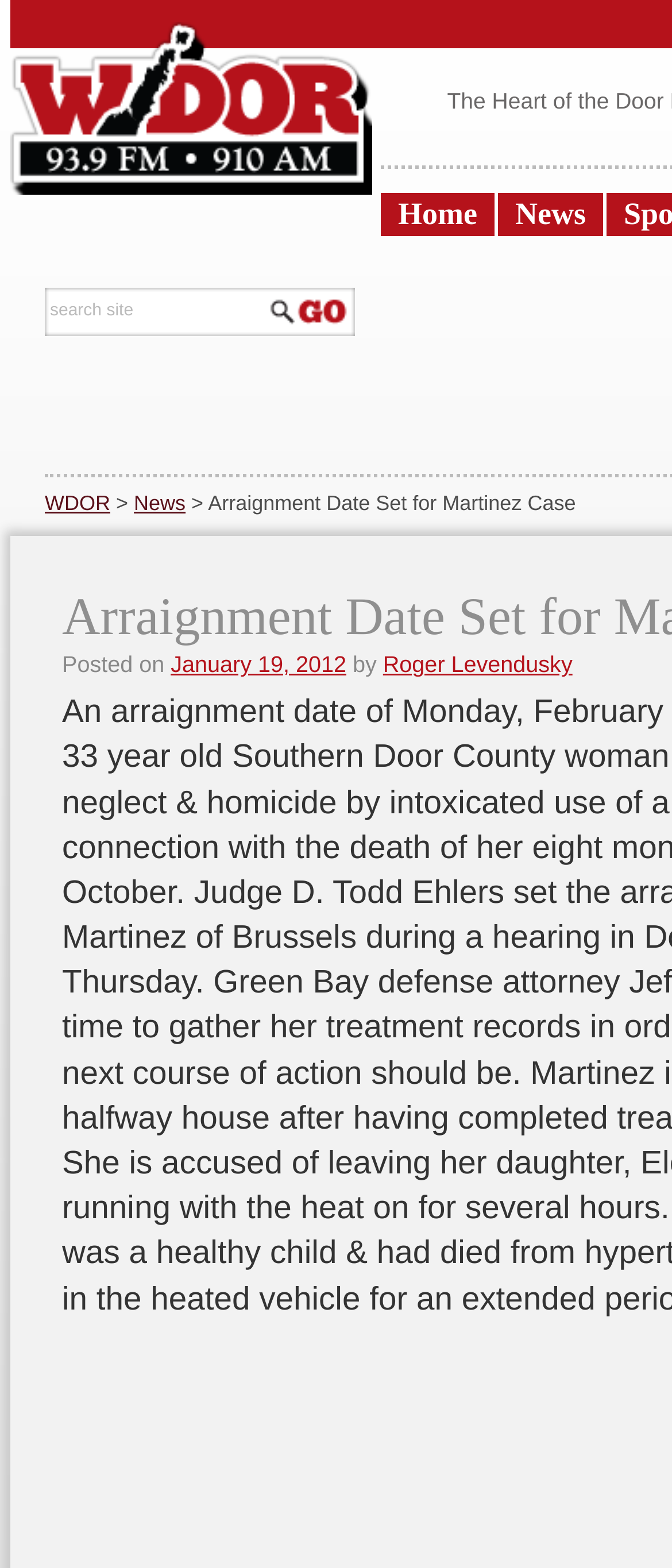Please specify the bounding box coordinates of the region to click in order to perform the following instruction: "view author profile".

[0.57, 0.415, 0.852, 0.432]